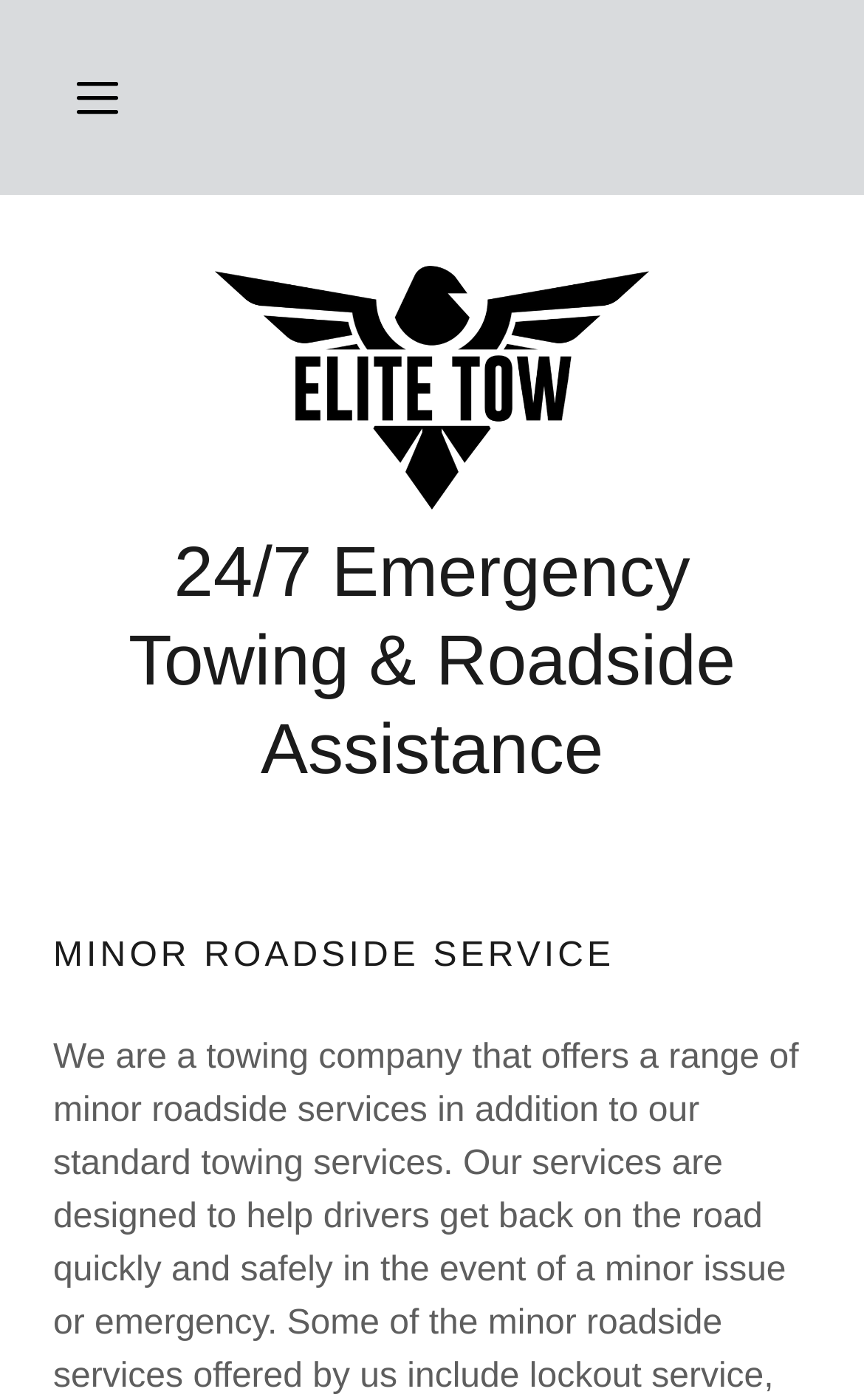Provide the text content of the webpage's main heading.

MINOR ROADSIDE SERVICE